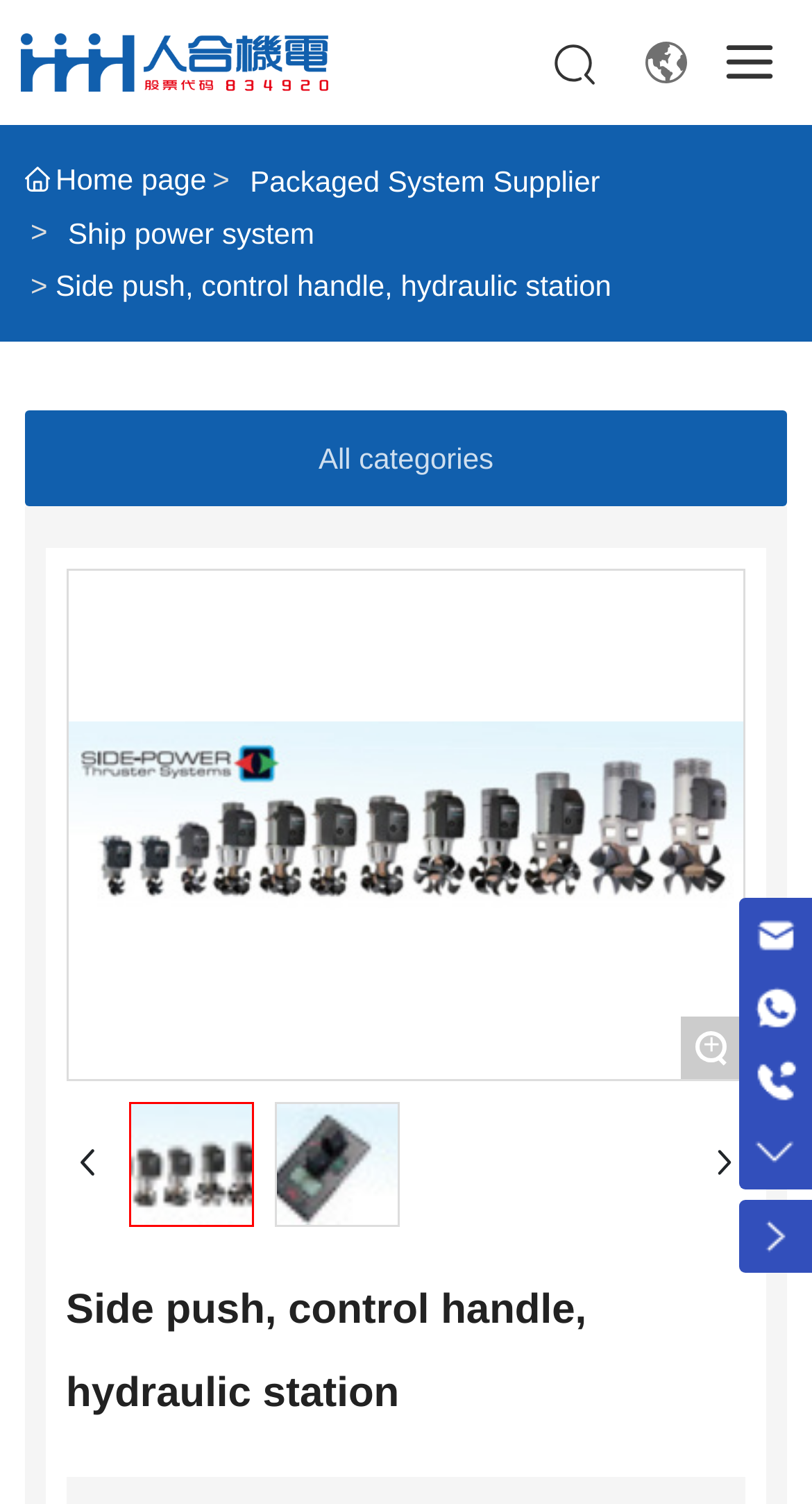Please provide a brief answer to the question using only one word or phrase: 
What is the product shown in the image?

Bow thrust and stern thrust